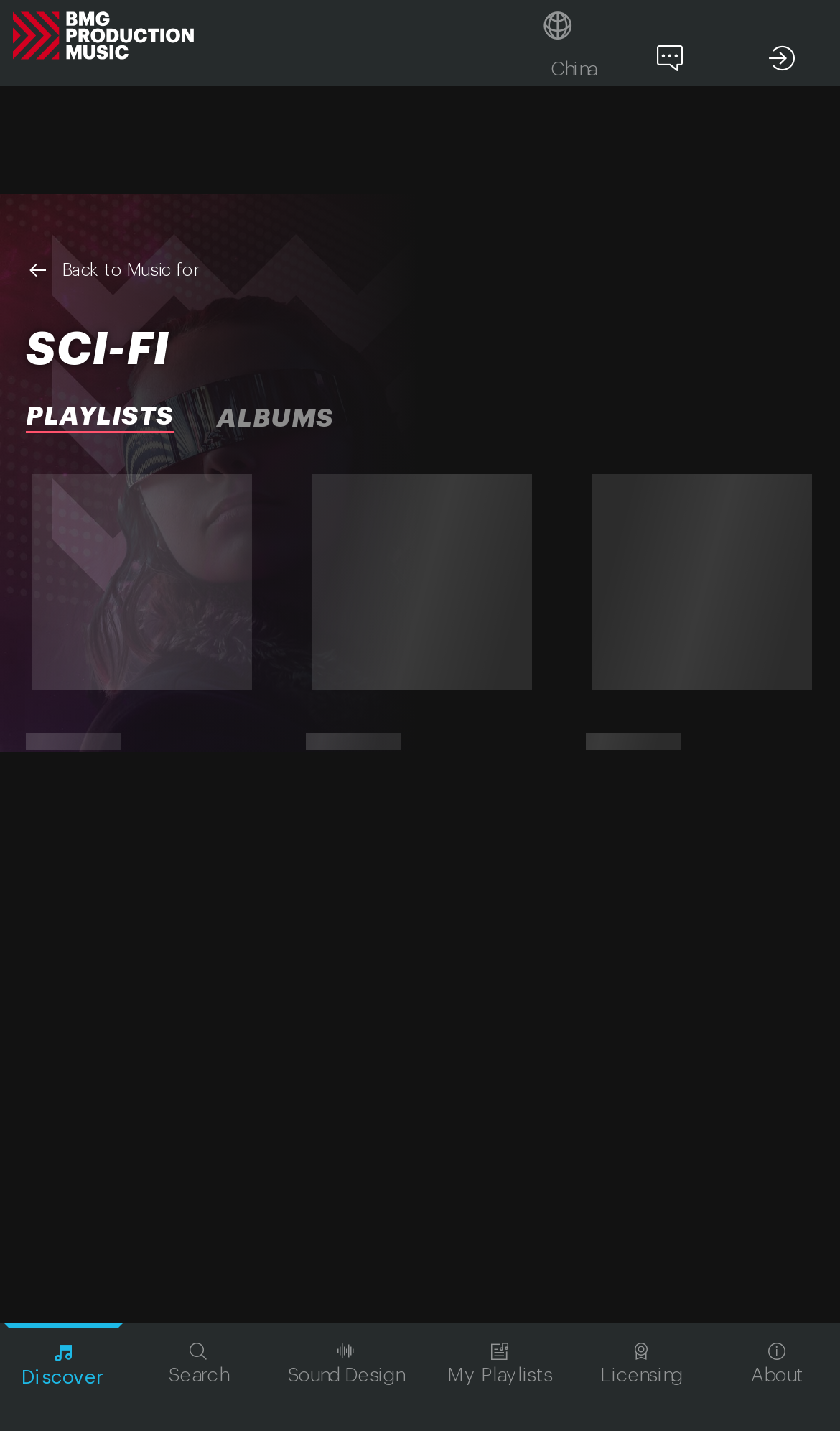What is the purpose of the webpage? Observe the screenshot and provide a one-word or short phrase answer.

Music partner for media